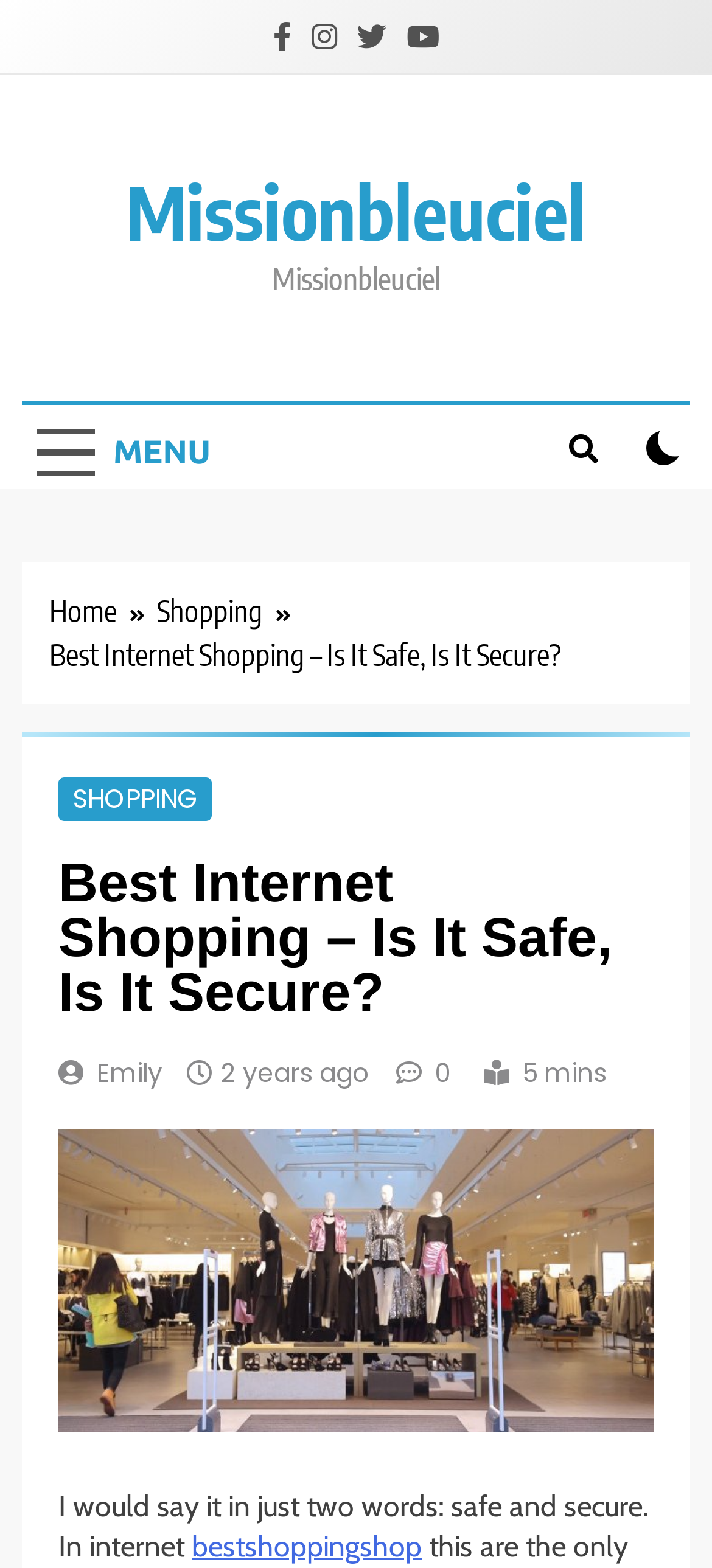Offer a detailed explanation of the webpage layout and contents.

This webpage is about "Best Internet Shopping - Is It Safe, Is It Secure?" and has a prominent title at the top center of the page. Below the title, there are four social media links aligned horizontally, each represented by an icon. 

To the left of the social media links, there is a "MENU" button. On the opposite side, there is a button with a search icon and a checkbox. 

Below these elements, there is a navigation section with breadcrumbs, showing the path "Home > Shopping". 

The main content of the webpage is divided into sections. The first section has a heading "Best Internet Shopping – Is It Safe, Is It Secure?" and contains links to "SHOPPING" and "Emily", as well as a timestamp "2 years ago" and a counter showing "0" and "5 mins". 

The next section has a paragraph of text that summarizes the importance of safety and security when shopping online, specifically mentioning "bestshoppingshop".